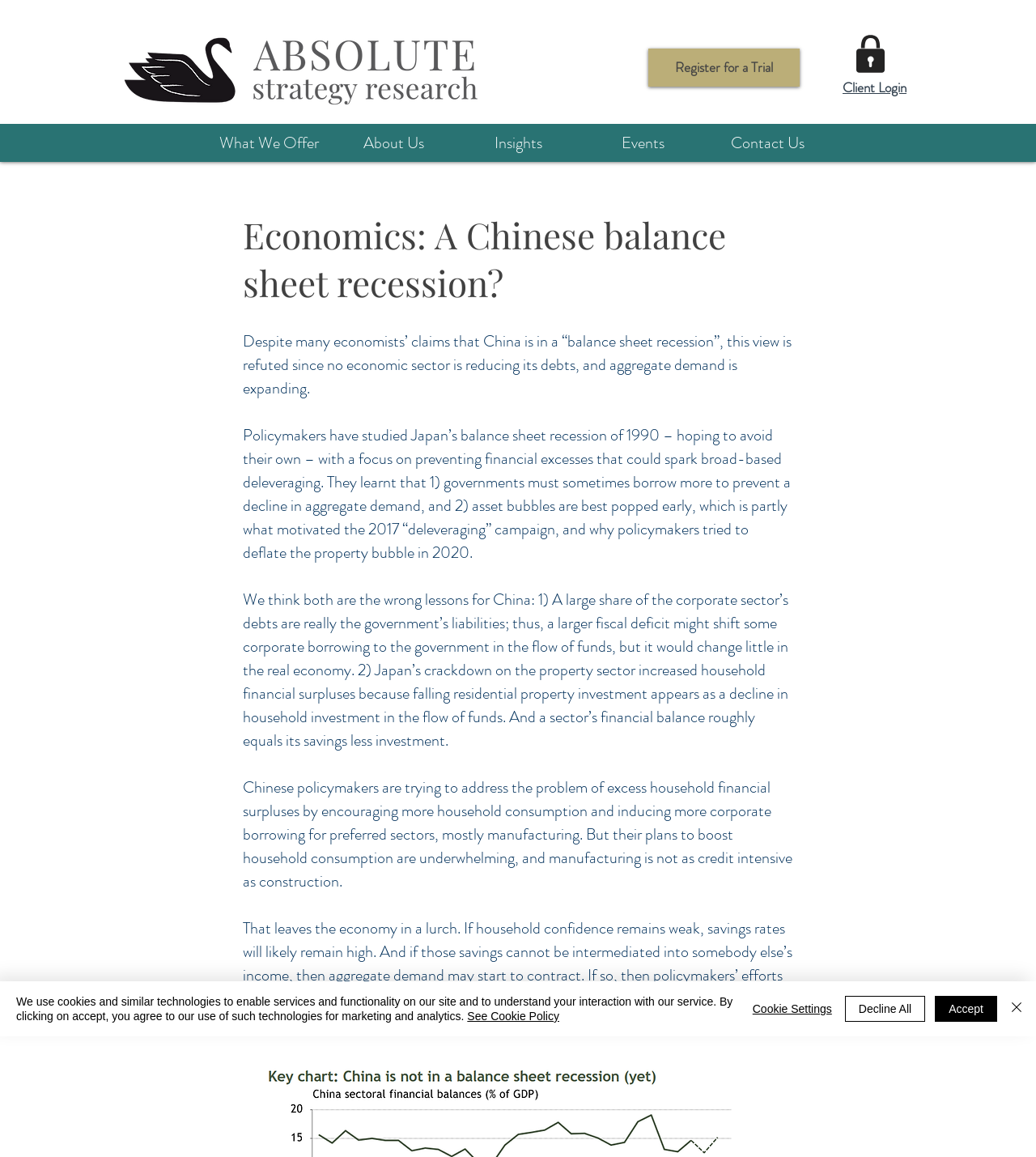Indicate the bounding box coordinates of the element that must be clicked to execute the instruction: "Click the Absolute Strategy Research Logo". The coordinates should be given as four float numbers between 0 and 1, i.e., [left, top, right, bottom].

[0.117, 0.017, 0.462, 0.101]